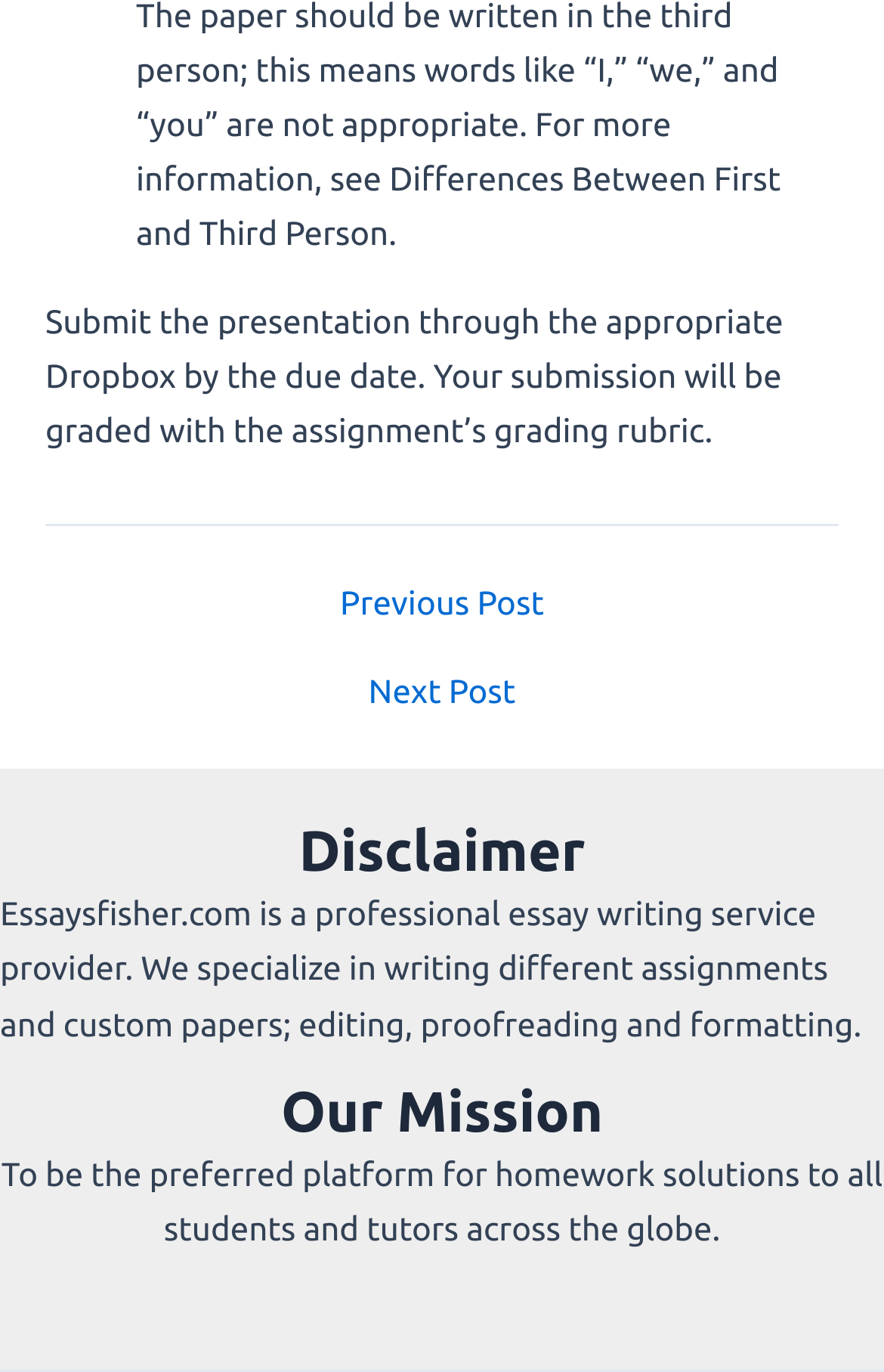Please provide a detailed answer to the question below based on the screenshot: 
What is the purpose of the essay writing service?

Based on the webpage, it is clear that the essay writing service is not just a general writing service, but it has a specific purpose. The 'Our Mission' section states that the purpose is 'To be the preferred platform for homework solutions to all students and tutors across the globe.' This suggests that the service is focused on providing solutions for homework assignments.